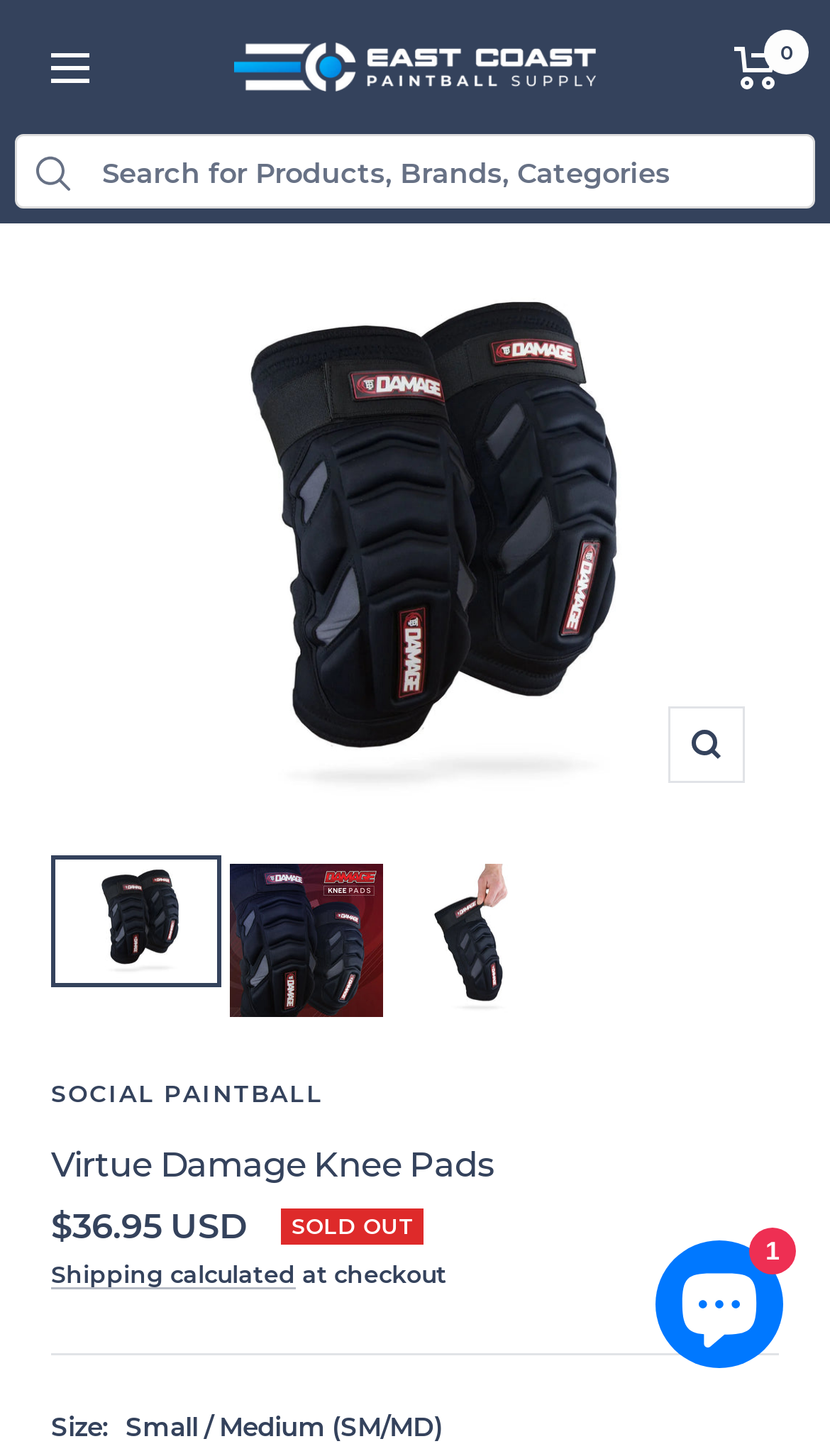What is the social media platform mentioned? Please answer the question using a single word or phrase based on the image.

SOCIAL PAINTBALL